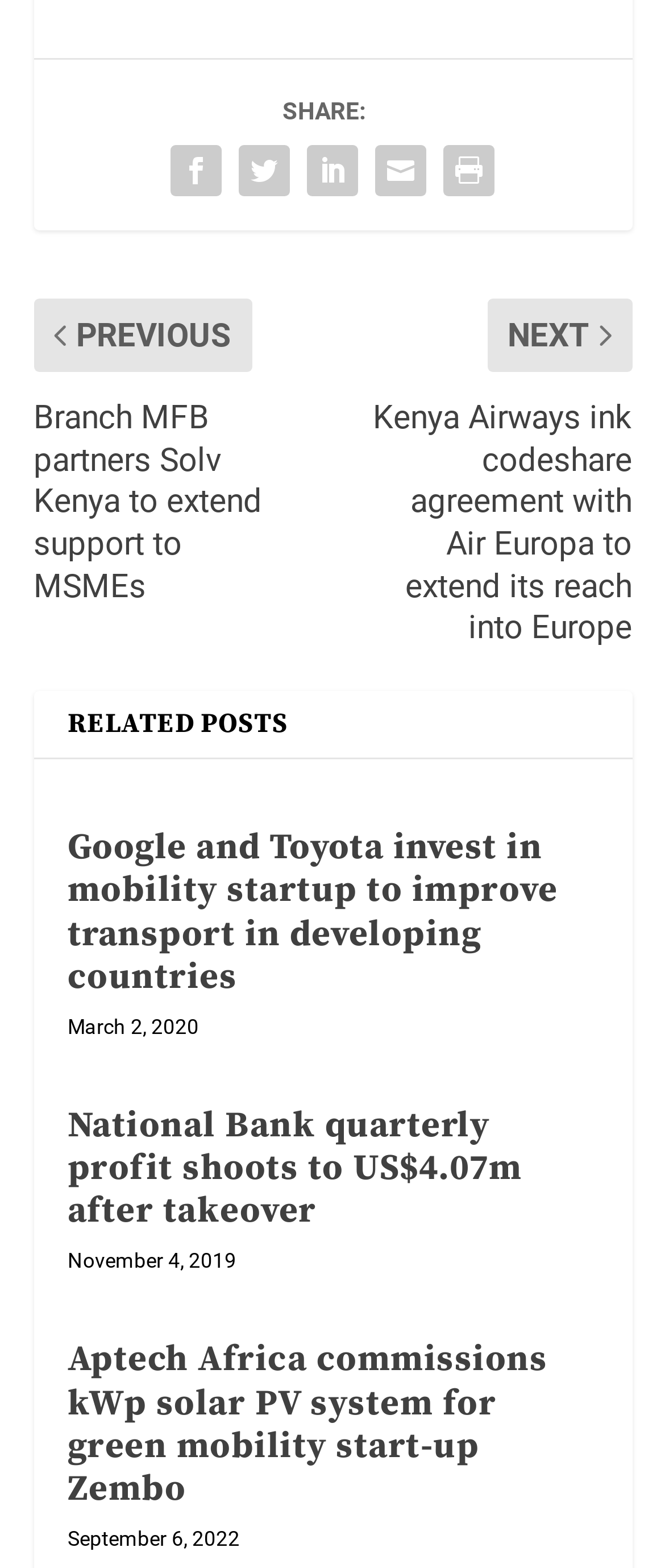Predict the bounding box coordinates of the area that should be clicked to accomplish the following instruction: "View National Bank quarterly profit shoots to US$4.07m after takeover". The bounding box coordinates should consist of four float numbers between 0 and 1, i.e., [left, top, right, bottom].

[0.101, 0.704, 0.785, 0.787]